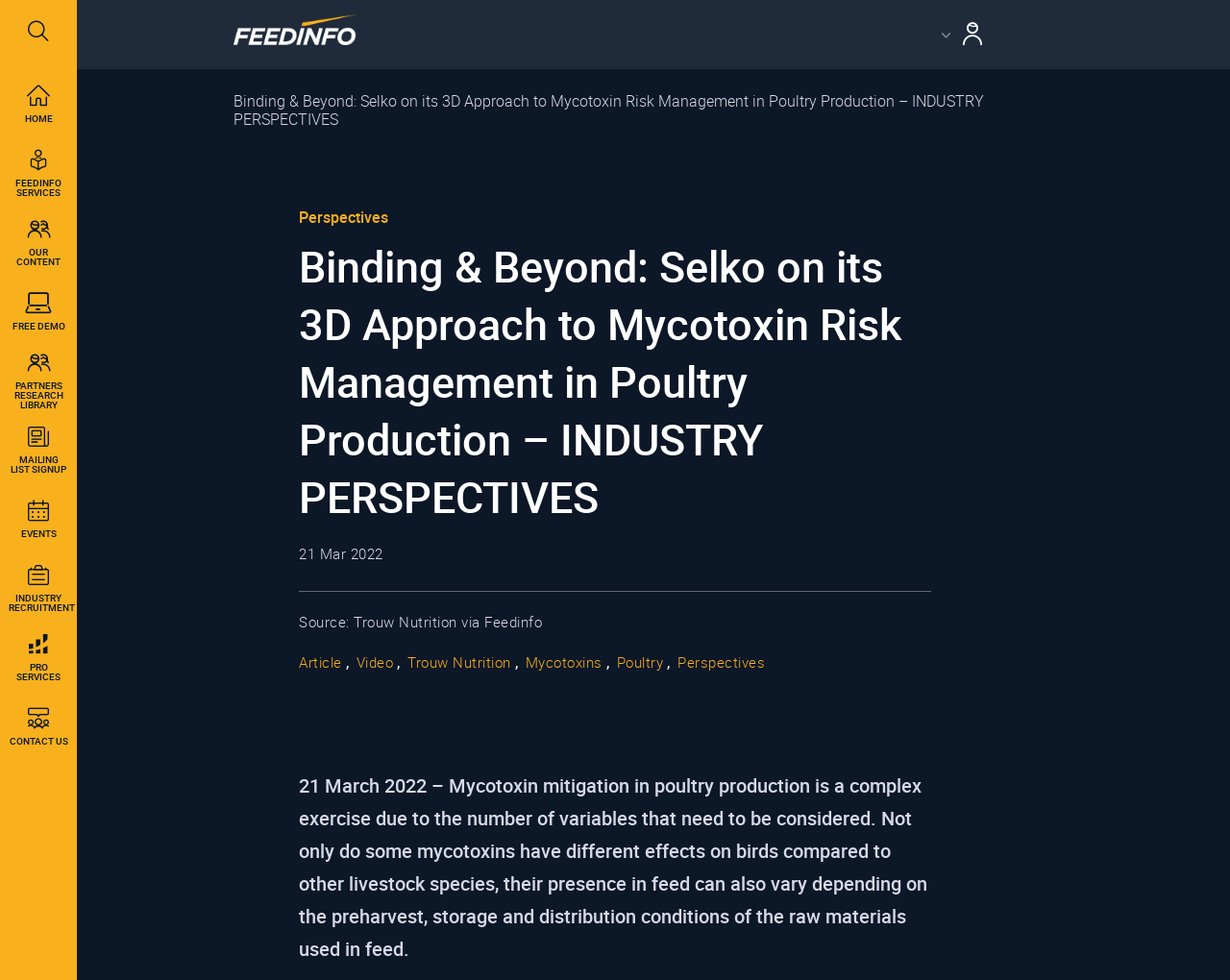Identify the bounding box for the described UI element: "Home".

[0.0, 0.071, 0.062, 0.141]